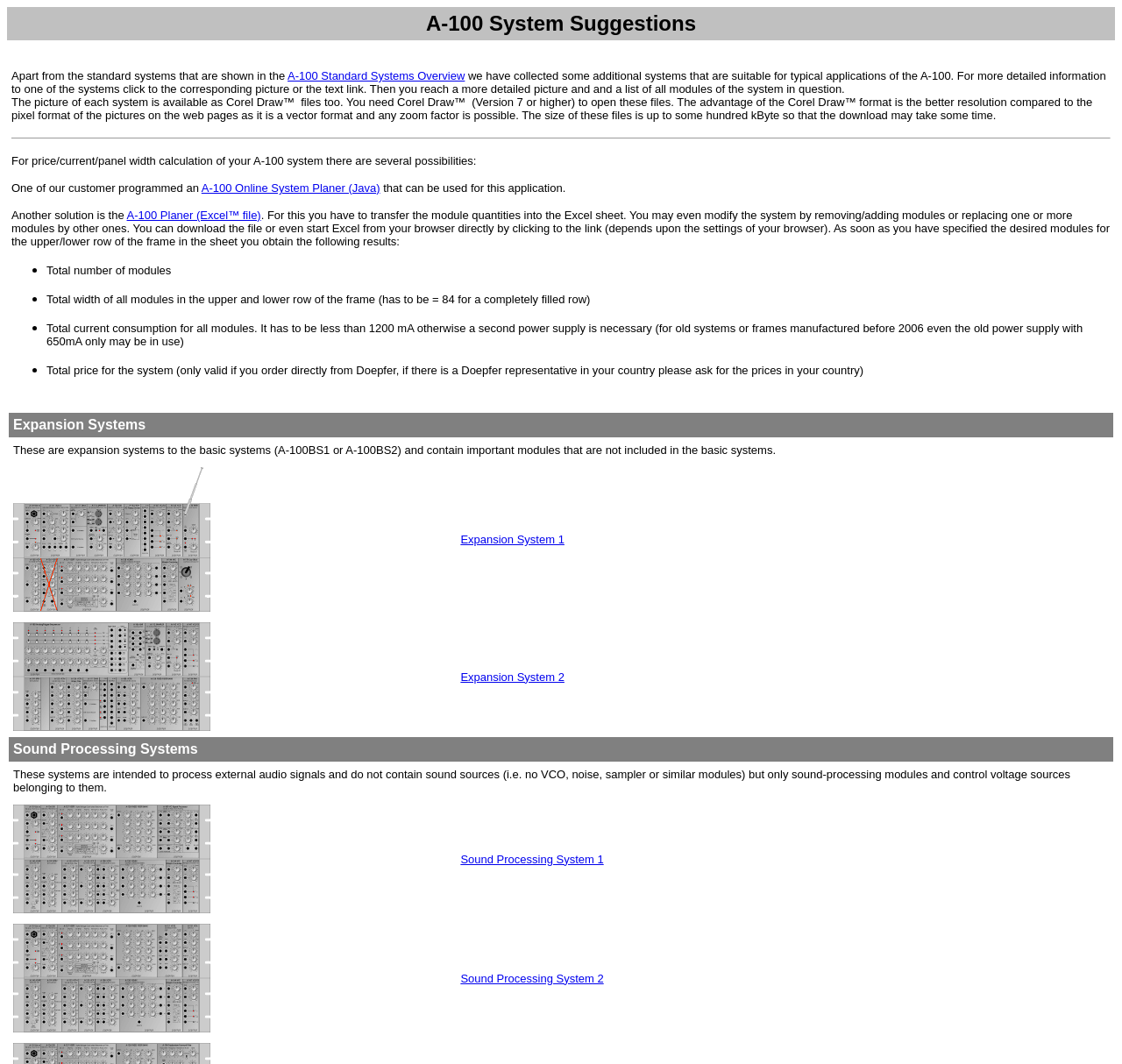What is the purpose of the Expansion Systems?
Could you give a comprehensive explanation in response to this question?

The Expansion Systems are designed to add important modules to the basic A-100 systems, such as the A-100BS1 or A-100BS2. These modules are not included in the basic systems and are intended to enhance their functionality.